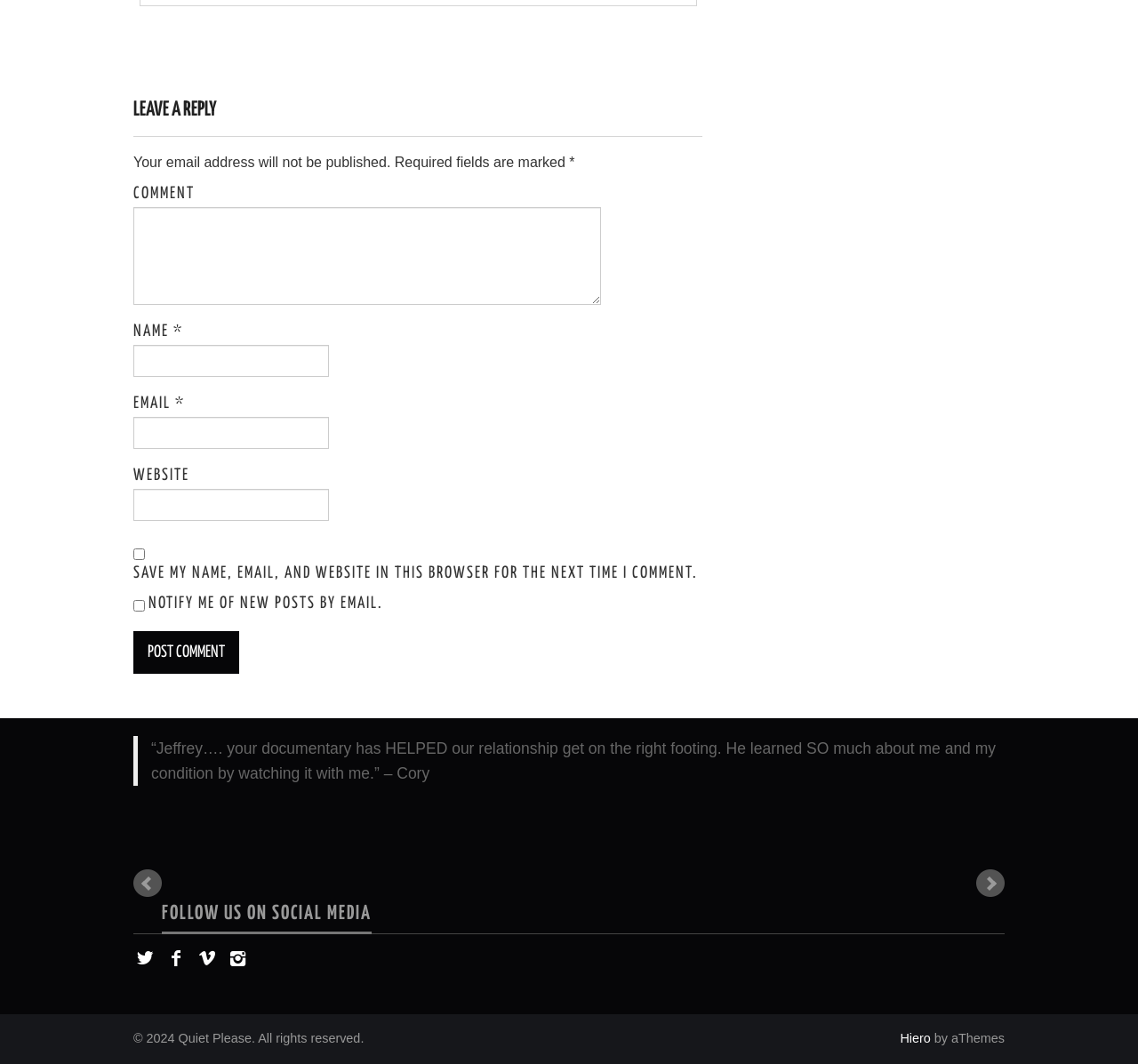Find the bounding box of the UI element described as follows: "parent_node: NAME * name="author"".

[0.117, 0.324, 0.289, 0.354]